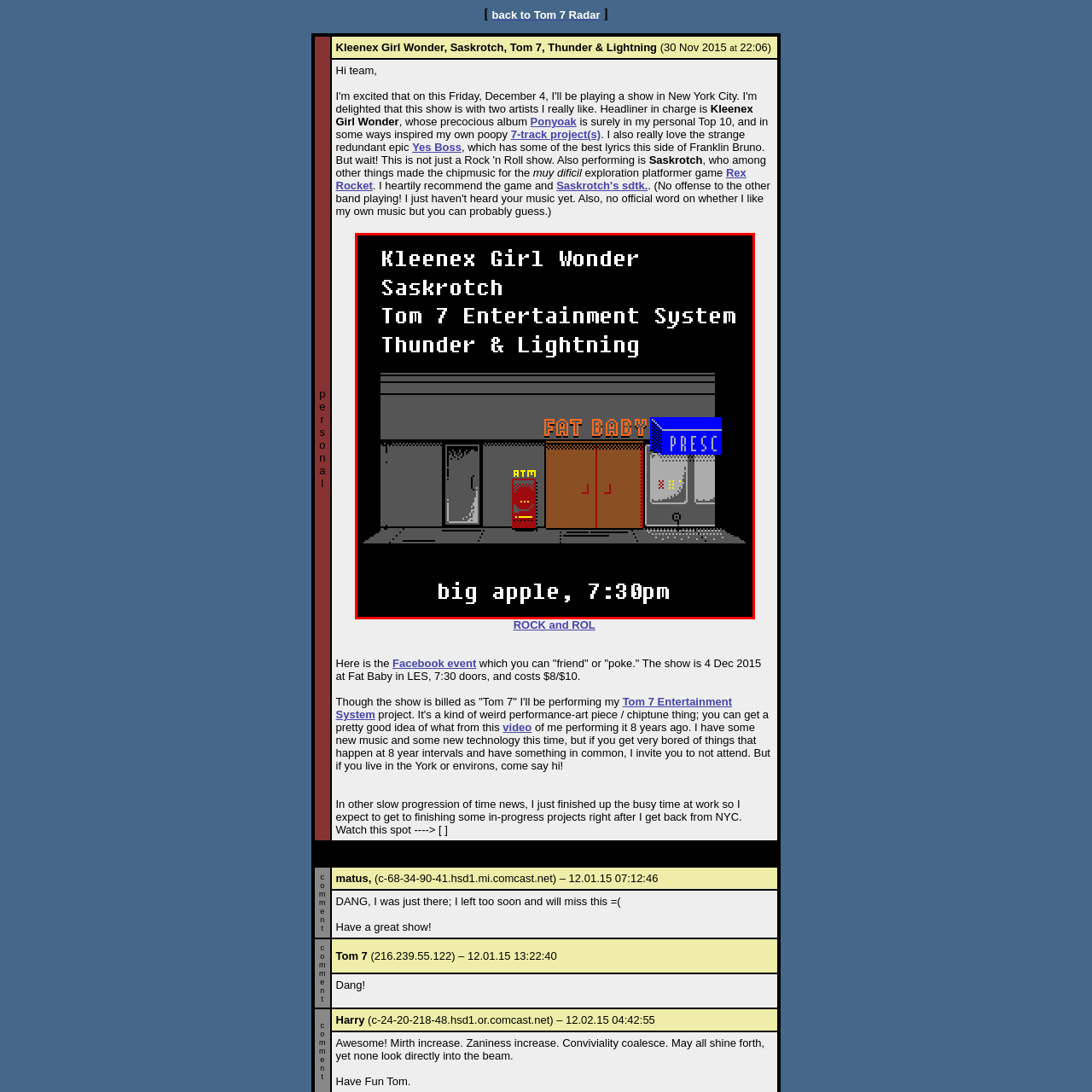Inspect the section highlighted in the red box, What time is the event scheduled to start? 
Answer using a single word or phrase.

7:30 PM